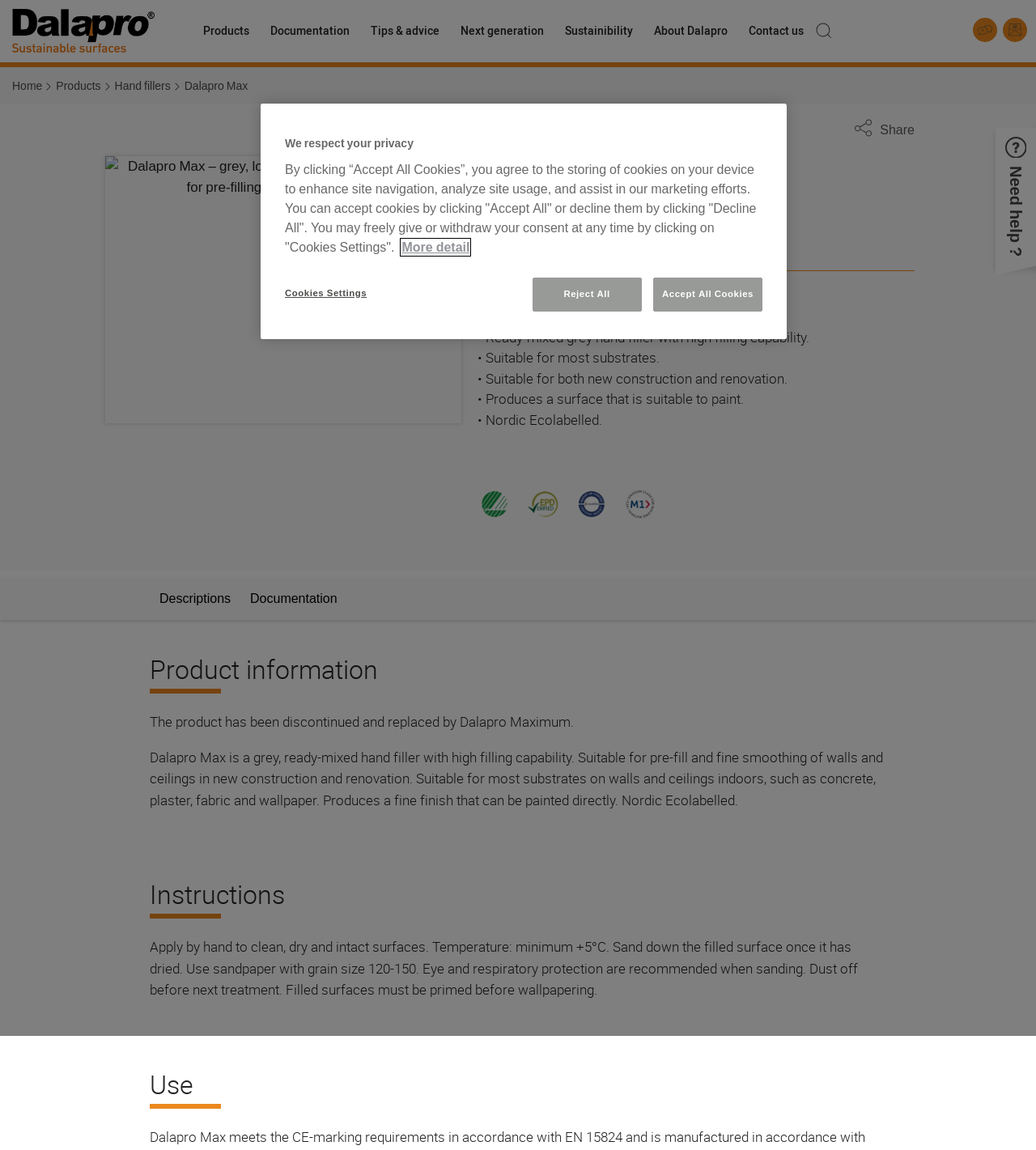Show the bounding box coordinates of the element that should be clicked to complete the task: "Share the Dalapro Max product".

[0.825, 0.104, 0.883, 0.122]